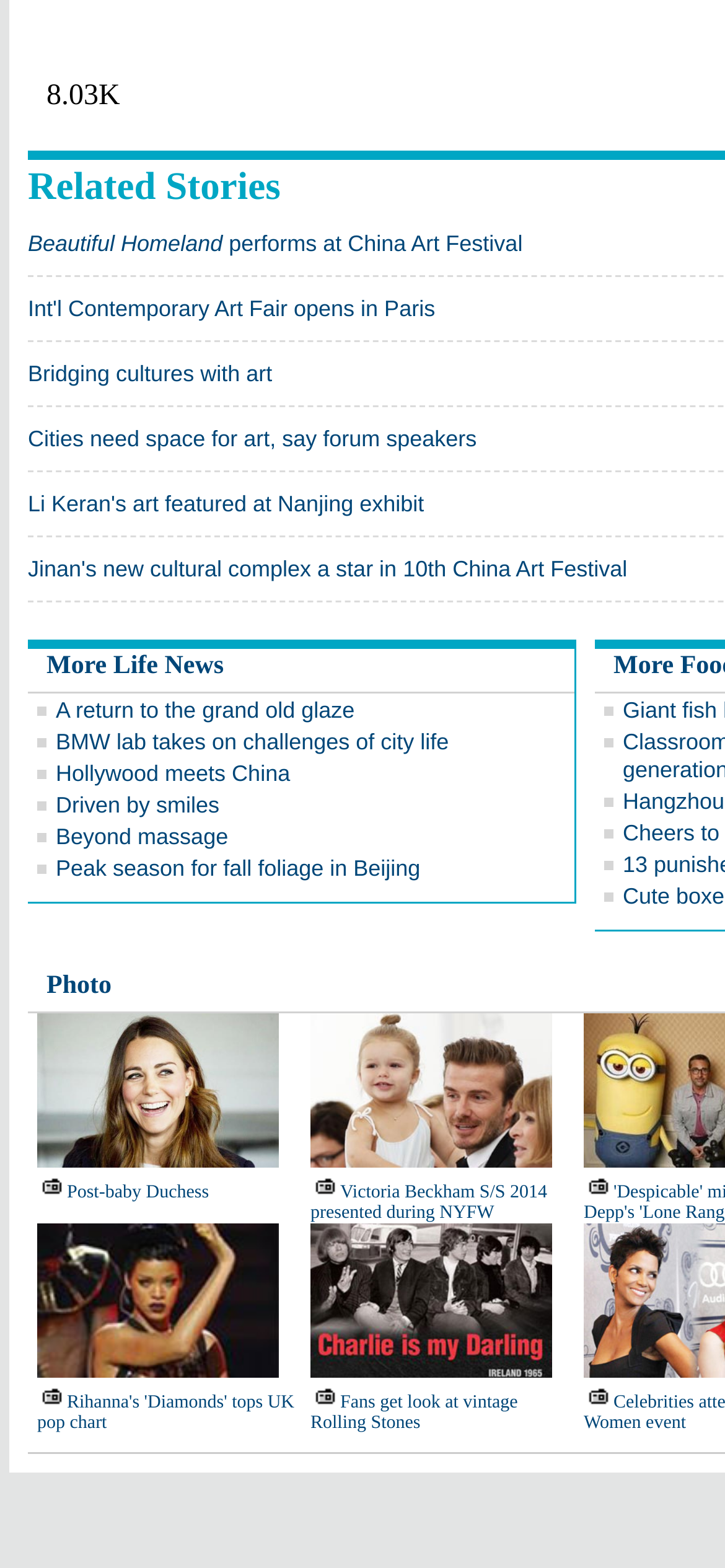Please find the bounding box coordinates of the clickable region needed to complete the following instruction: "Read 'Beautiful Homeland performs at China Art Festival'". The bounding box coordinates must consist of four float numbers between 0 and 1, i.e., [left, top, right, bottom].

[0.038, 0.147, 0.721, 0.164]